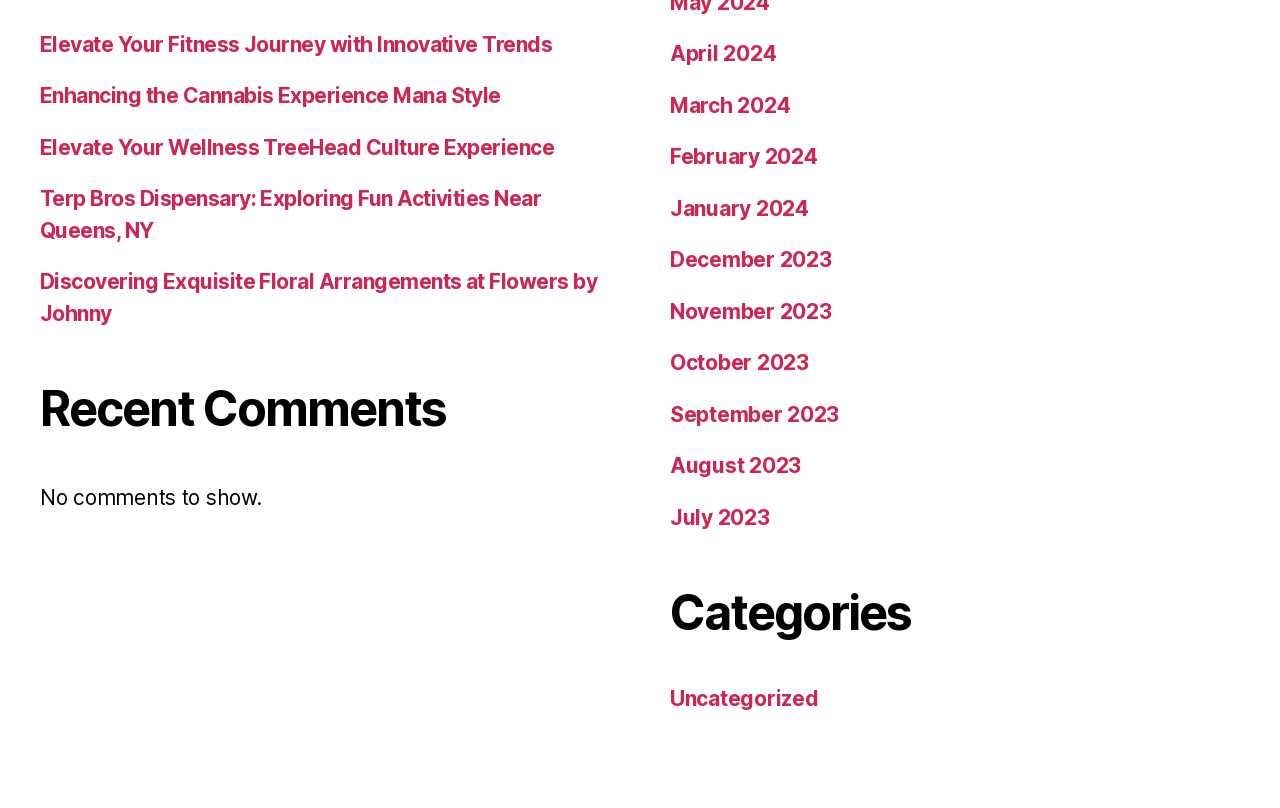Please determine the bounding box coordinates for the element with the description: "January 2024".

[0.523, 0.242, 0.632, 0.273]